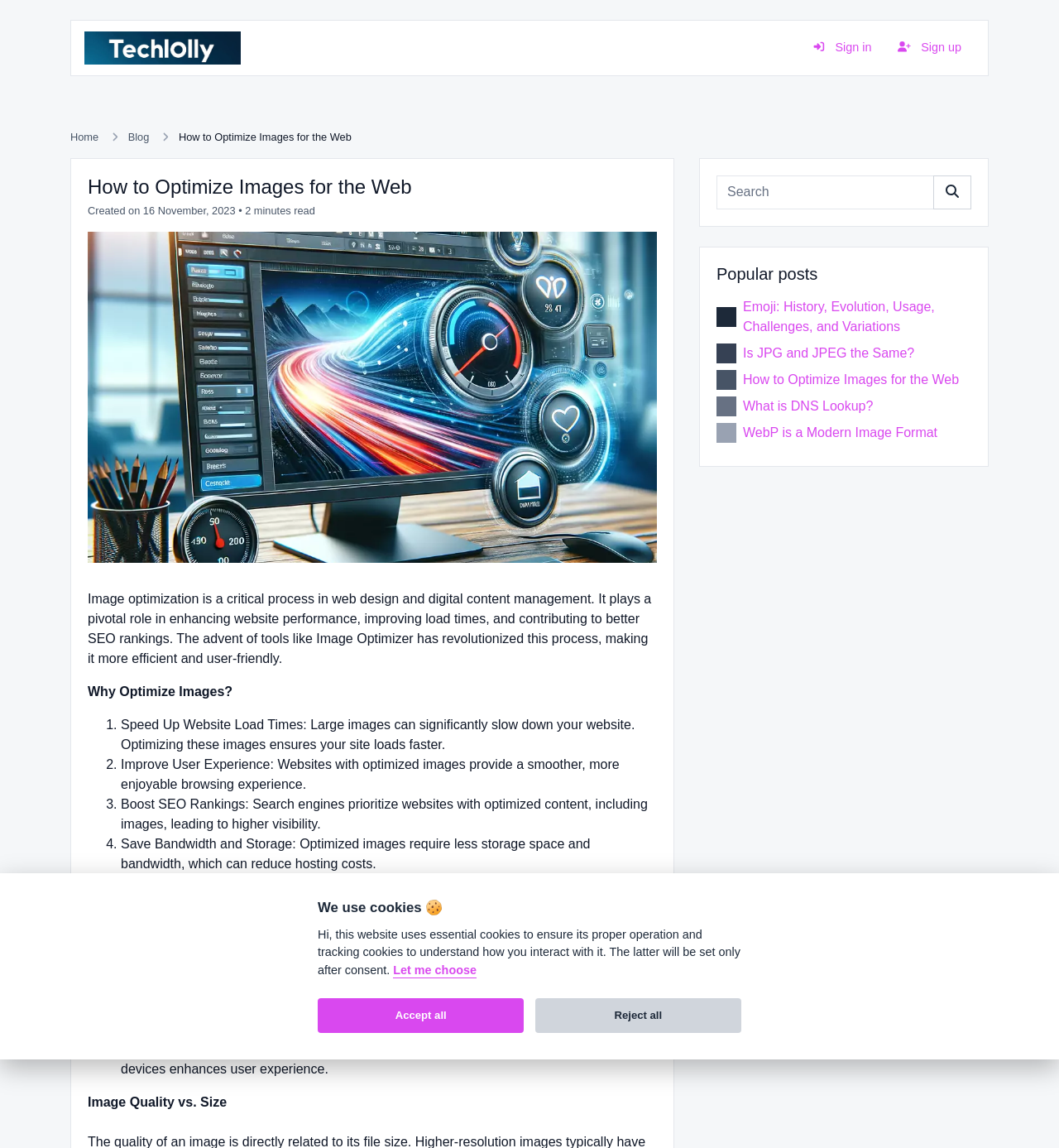Please identify the bounding box coordinates of where to click in order to follow the instruction: "Create account".

None